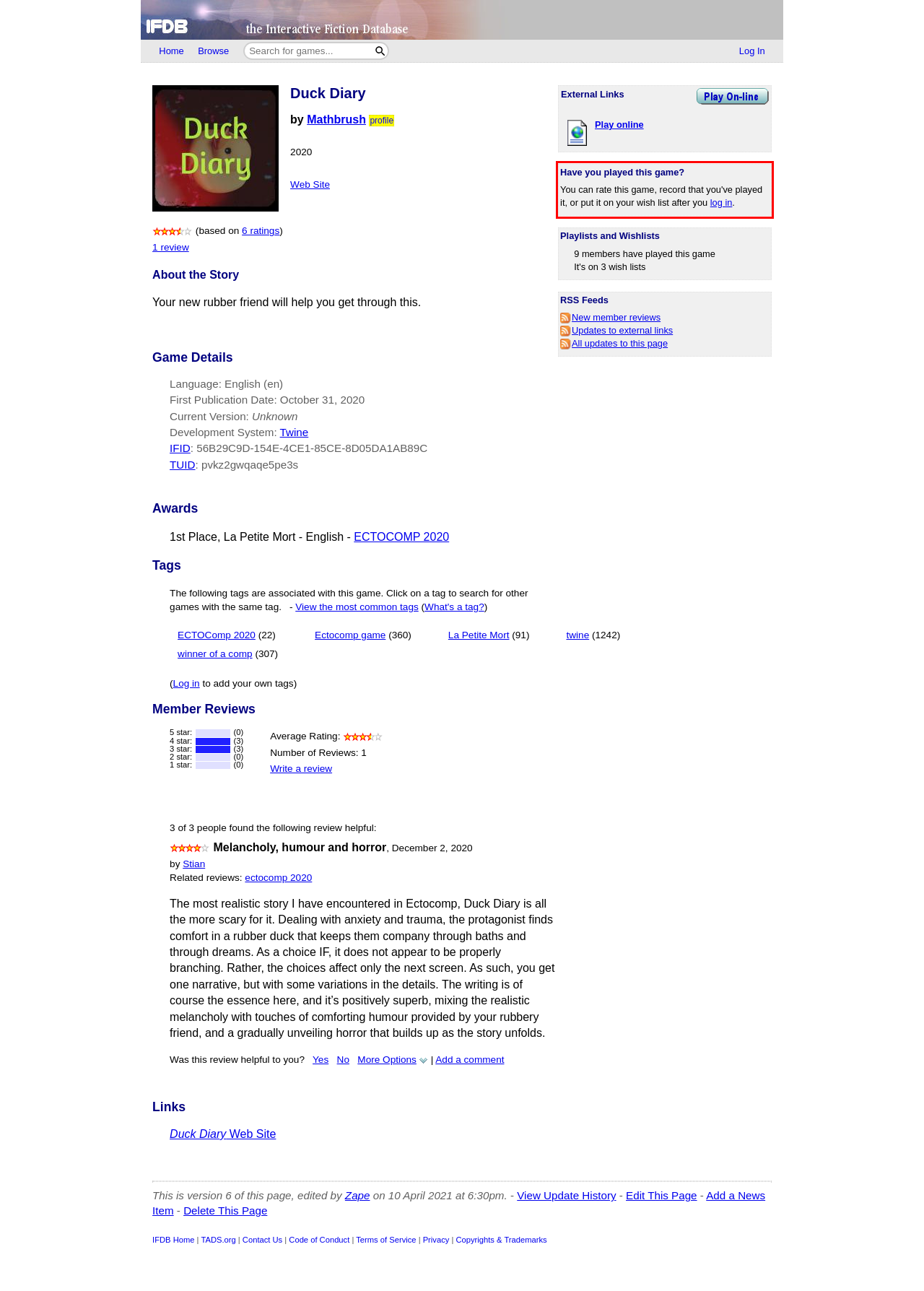You are provided with a screenshot of a webpage that includes a red bounding box. Extract and generate the text content found within the red bounding box.

Have you played this game? You can rate this game, record that you've played it, or put it on your wish list after you log in.